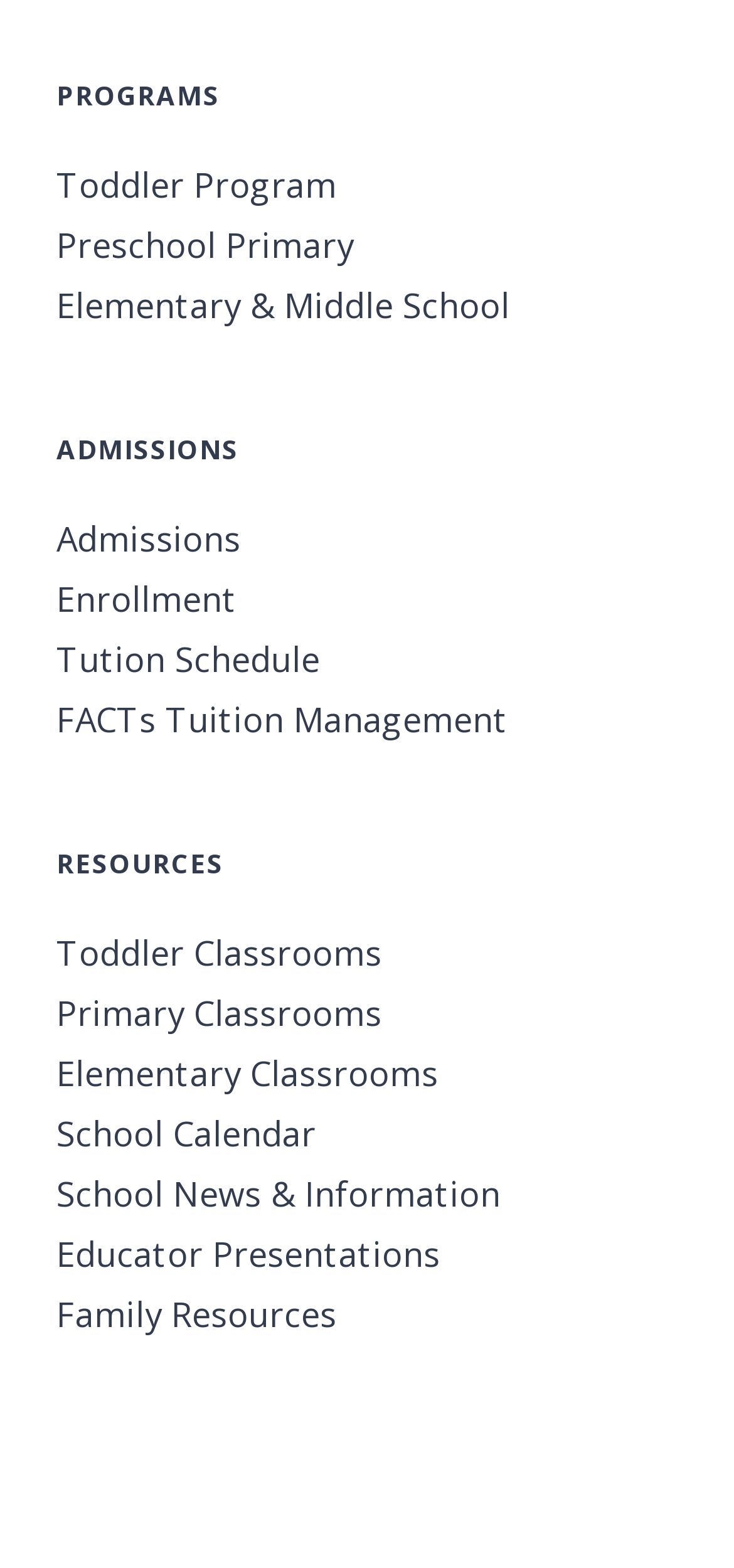Determine the bounding box coordinates of the clickable region to execute the instruction: "Read School News & Information". The coordinates should be four float numbers between 0 and 1, denoted as [left, top, right, bottom].

[0.077, 0.742, 0.923, 0.78]